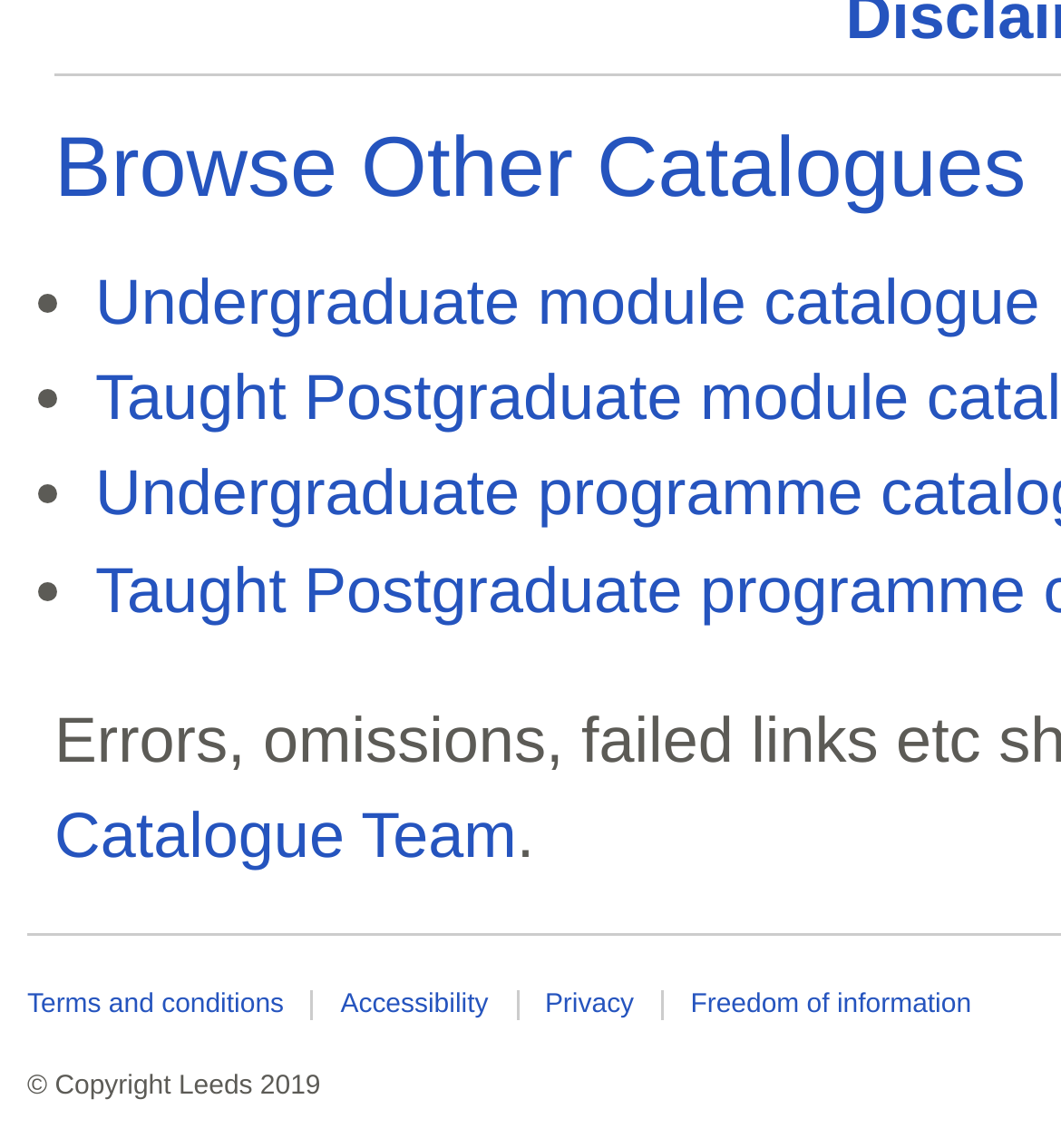Provide the bounding box coordinates of the UI element this sentence describes: "Privacy".

[0.496, 0.862, 0.626, 0.888]